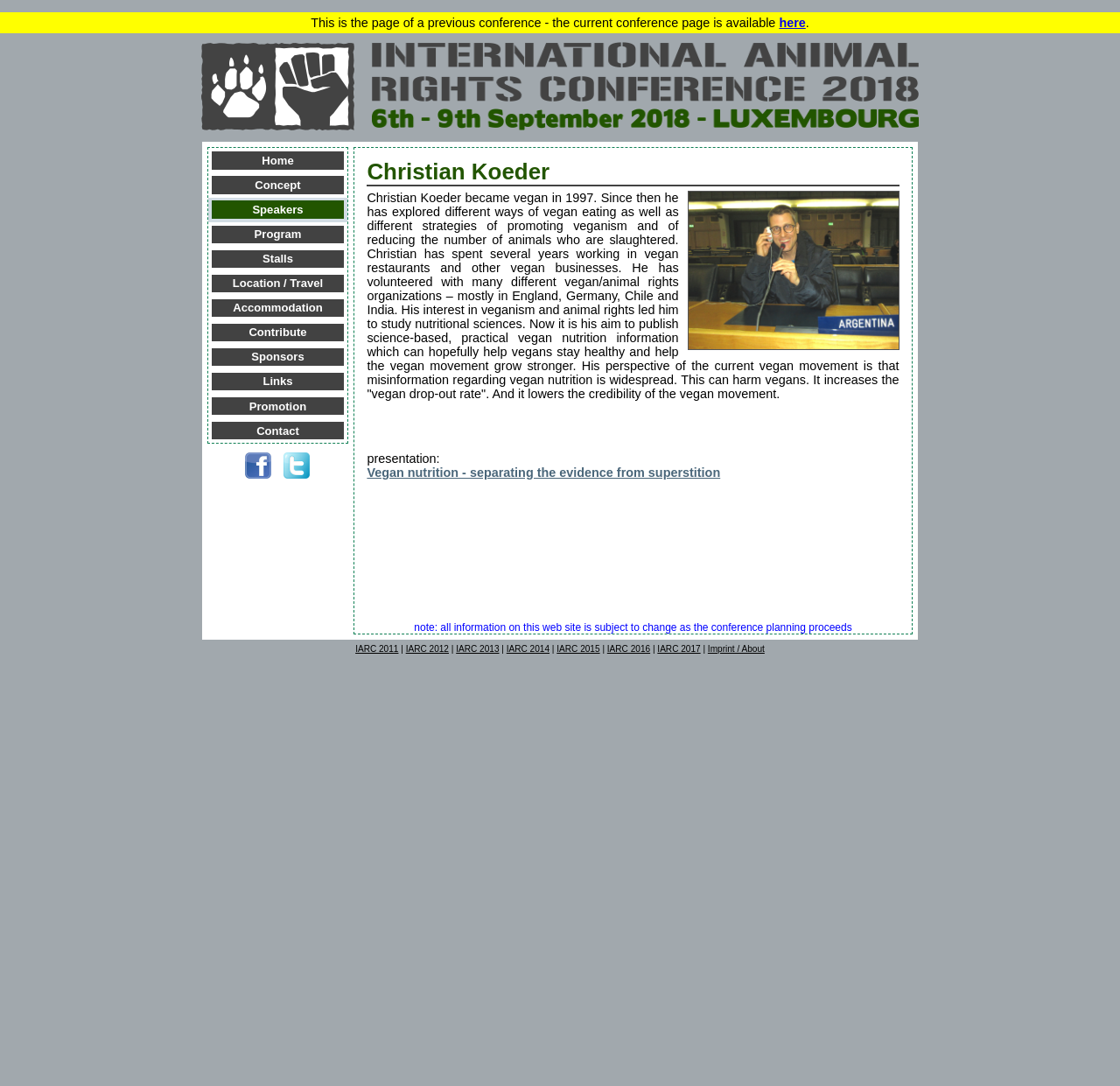What is Christian Koeder's profession?
Give a thorough and detailed response to the question.

I inferred the answer by reading the static text element that describes Christian Koeder's background, which mentions that he 'has studied nutritional sciences' and aims to 'publish science-based, practical vegan nutrition information'. This suggests that he is a nutritional scientist or has a strong background in the field.